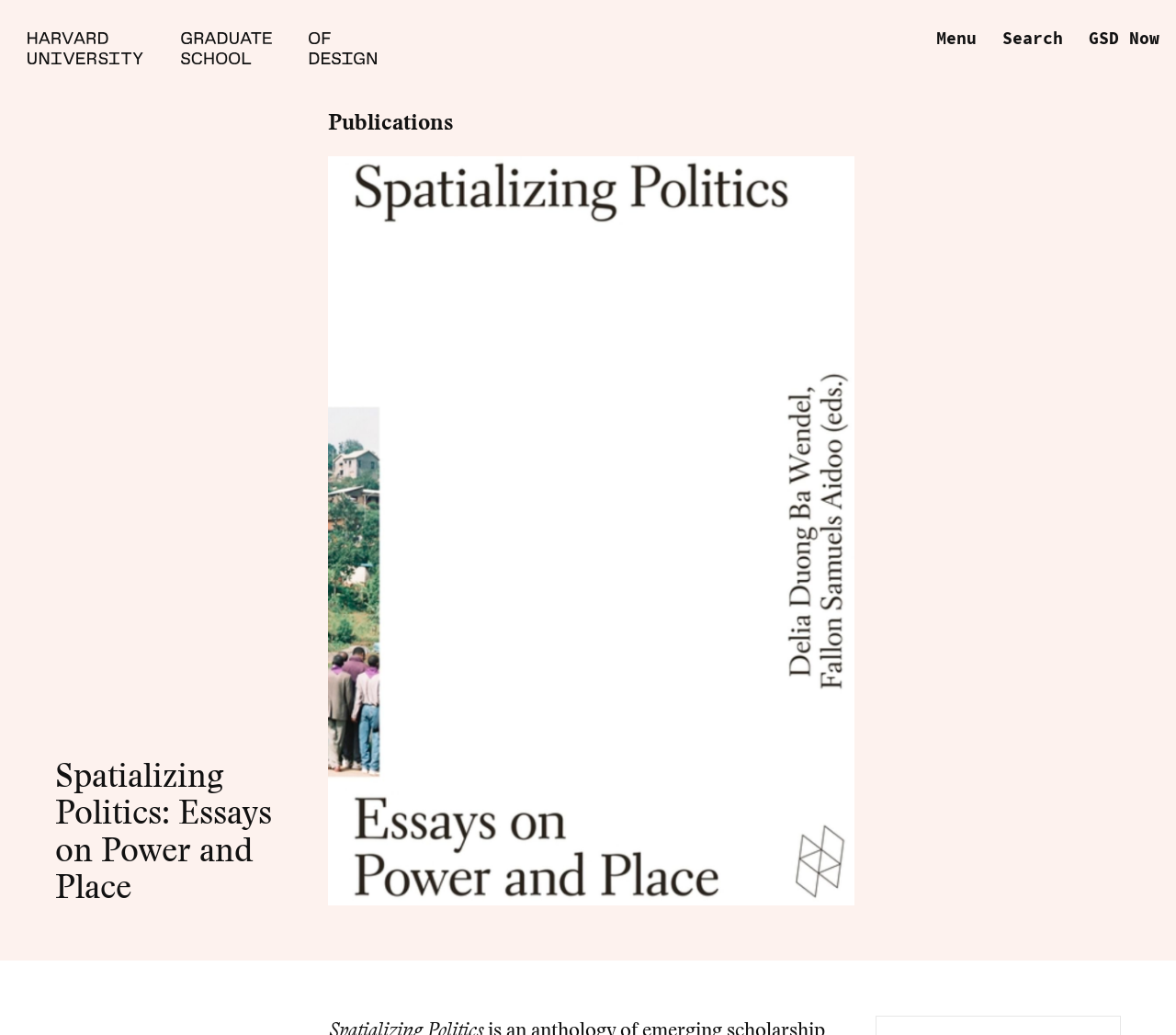Respond with a single word or phrase to the following question:
How many buttons are on the top navigation bar?

2